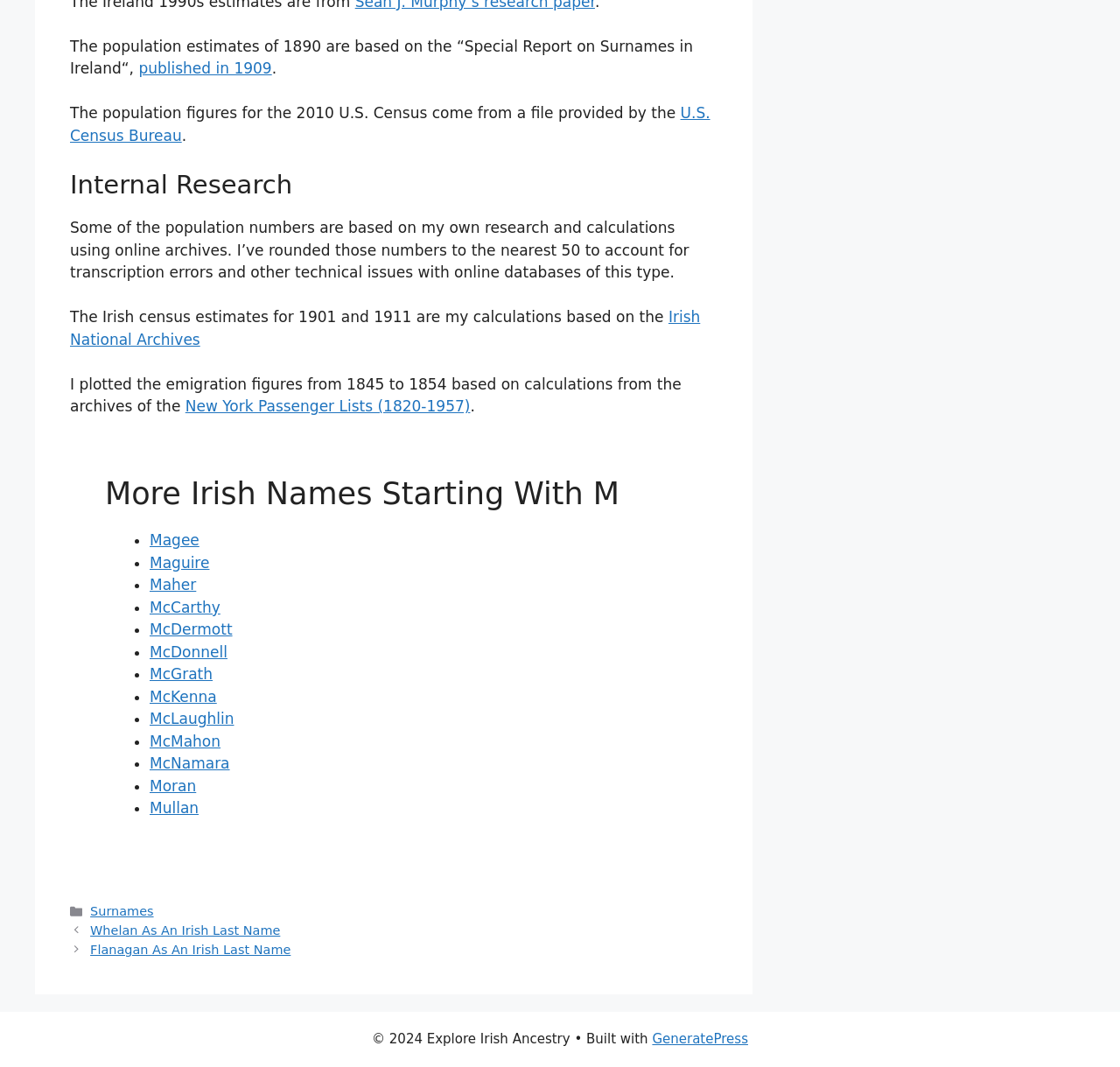What is the name of the report that the population estimates of 1890 are based on?
Provide a comprehensive and detailed answer to the question.

The answer can be found in the first paragraph, which states that 'The population estimates of 1890 are based on the “Special Report on Surnames in Ireland“'. This indicates that the report is the source of the population estimates.